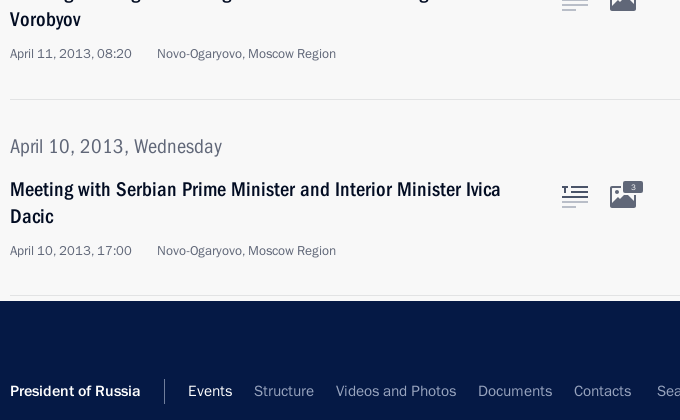Using the details in the image, give a detailed response to the question below:
Where did the working meeting take place?

The caption states that the working meeting took place on April 9, 2013, at 19:30 in Novo-Ogaryovo, Moscow Region, which indicates the location of the meeting.